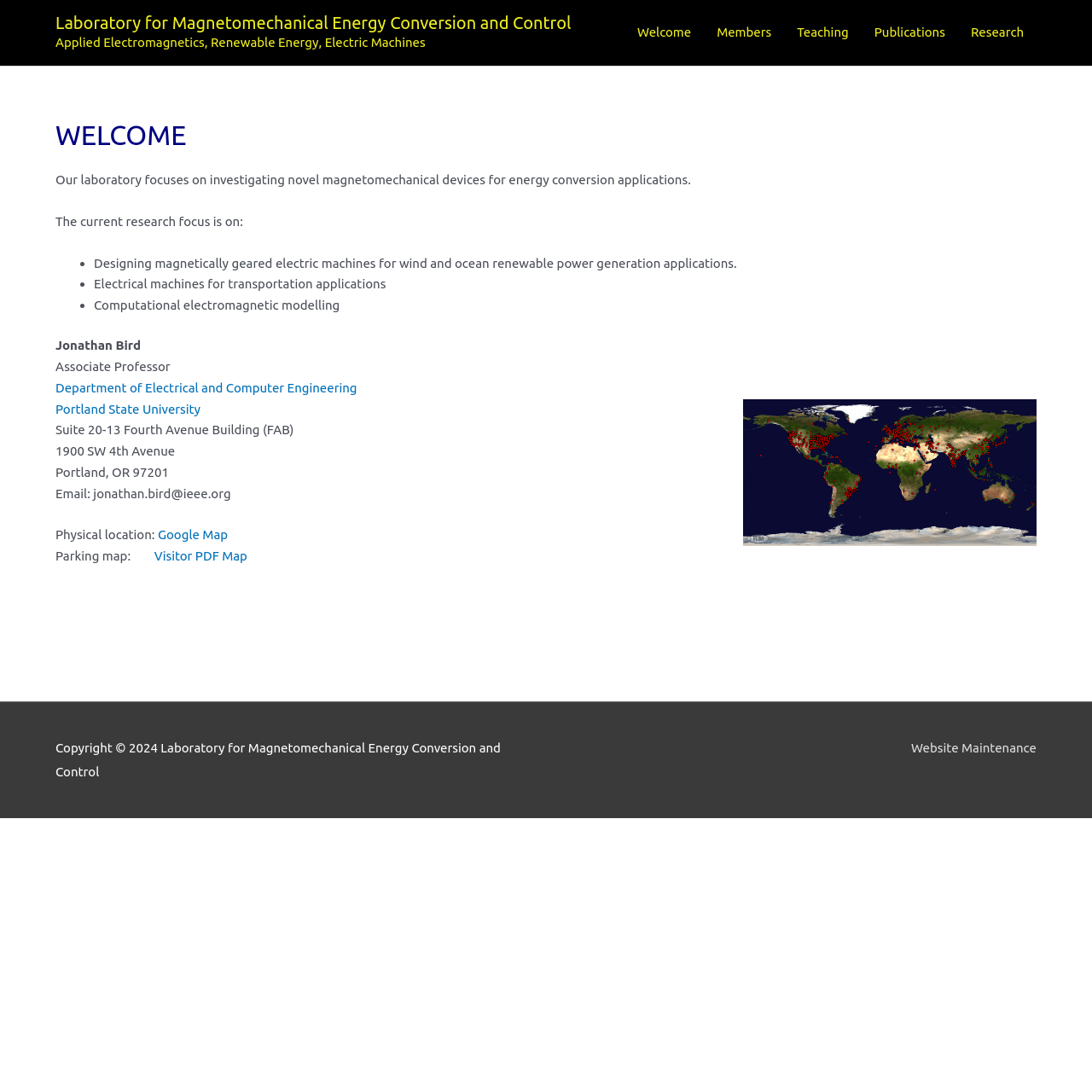Please specify the bounding box coordinates of the clickable region to carry out the following instruction: "Click on the 'Welcome' link". The coordinates should be four float numbers between 0 and 1, in the format [left, top, right, bottom].

[0.572, 0.0, 0.645, 0.06]